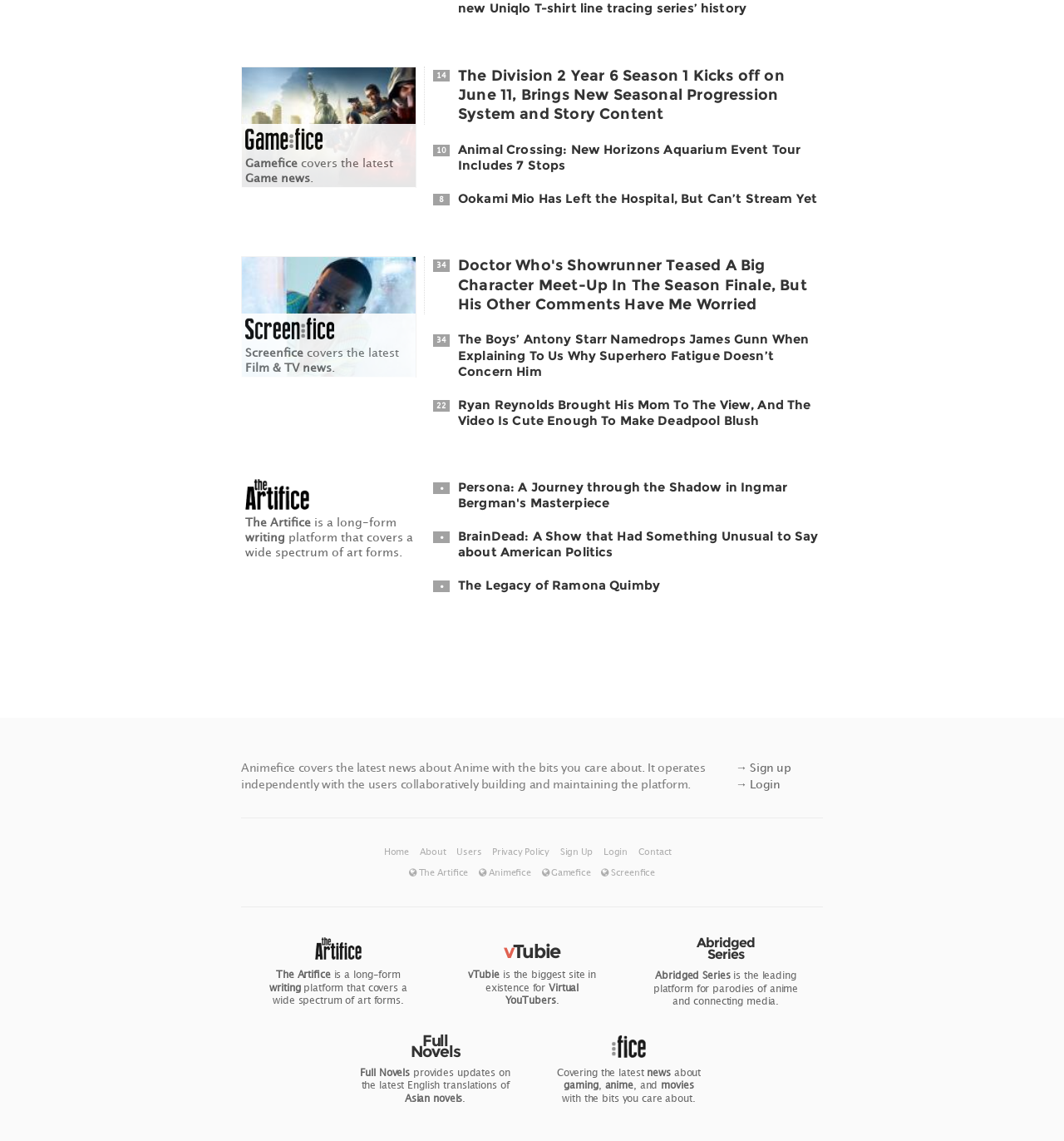Bounding box coordinates are specified in the format (top-left x, top-left y, bottom-right x, bottom-right y). All values are floating point numbers bounded between 0 and 1. Please provide the bounding box coordinate of the region this sentence describes: •The Legacy of Ramona Quimby

[0.407, 0.506, 0.773, 0.52]